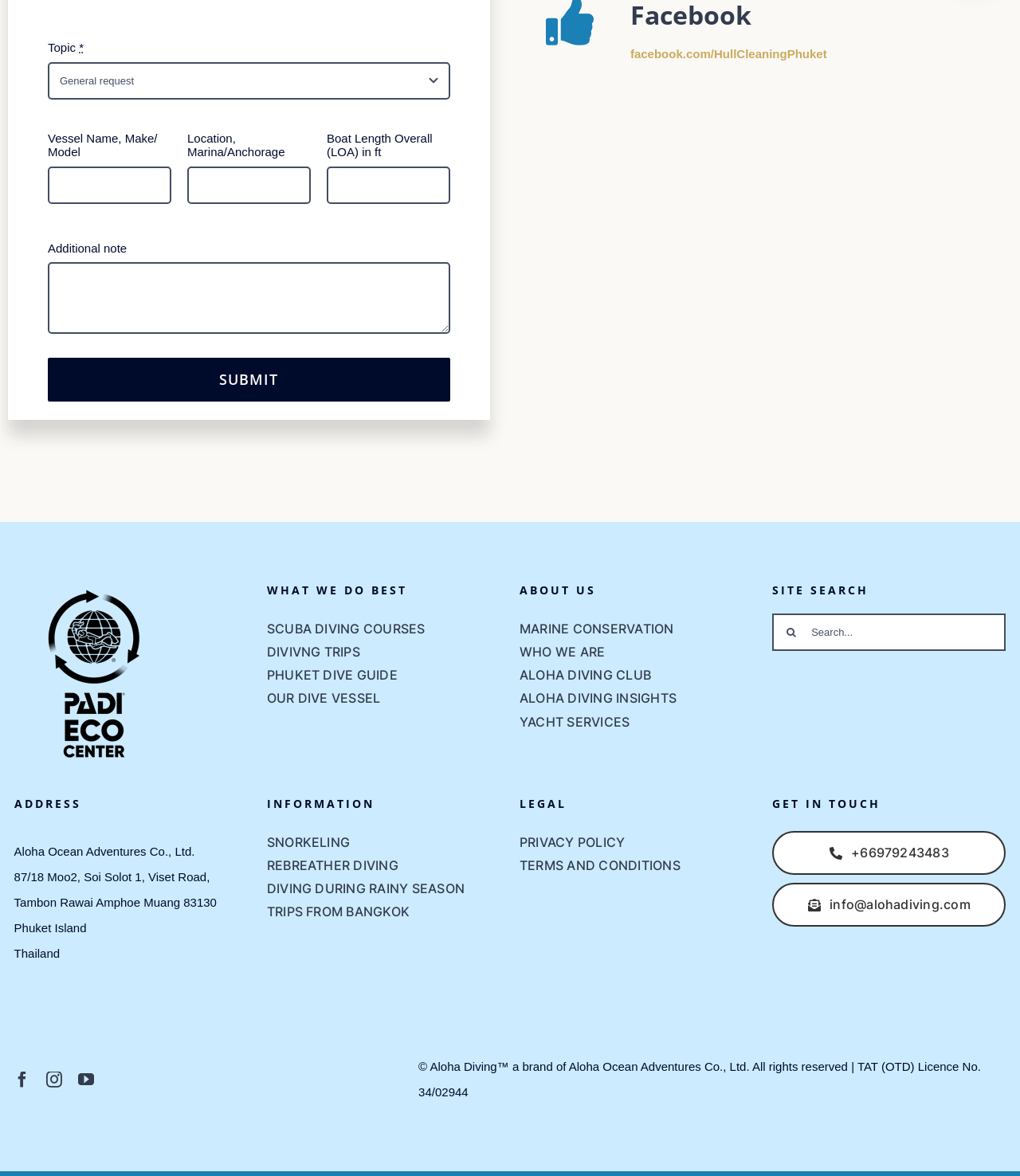Please provide a brief answer to the question using only one word or phrase: 
What is the license number mentioned in the copyright information?

34/02944